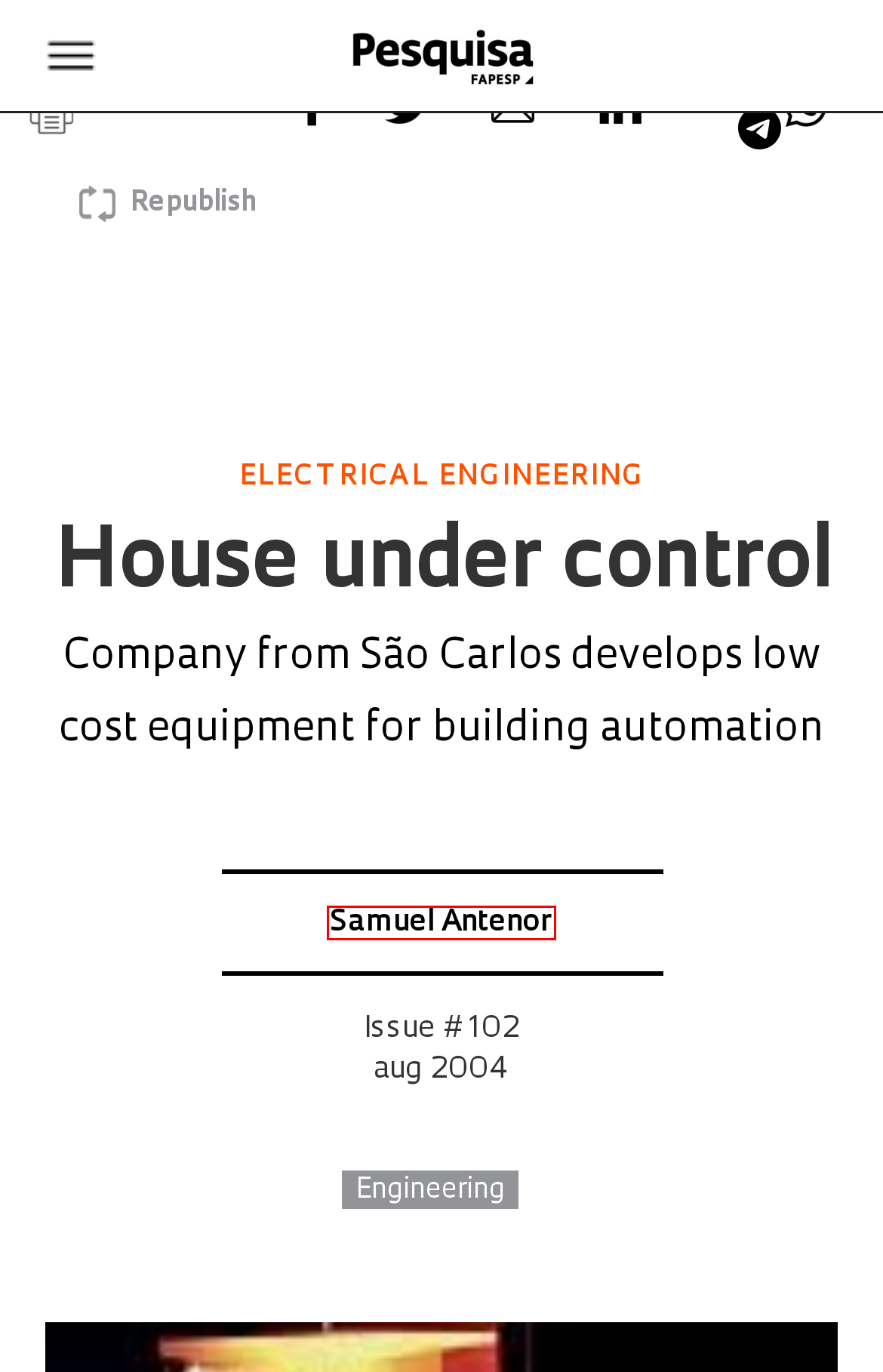Review the screenshot of a webpage containing a red bounding box around an element. Select the description that best matches the new webpage after clicking the highlighted element. The options are:
A. Samuel Antenor : Revista Pesquisa Fapesp
B. Revista Pesquisa Fapesp
C. Agência FAPESP
D. Health : Revista Pesquisa Fapesp
E. Engineering : Revista Pesquisa Fapesp
F. Ver Edição : Revista Pesquisa Fapesp
G. S&T Policy : Revista Pesquisa Fapesp
H. Talk to us : Revista Pesquisa Fapesp

A